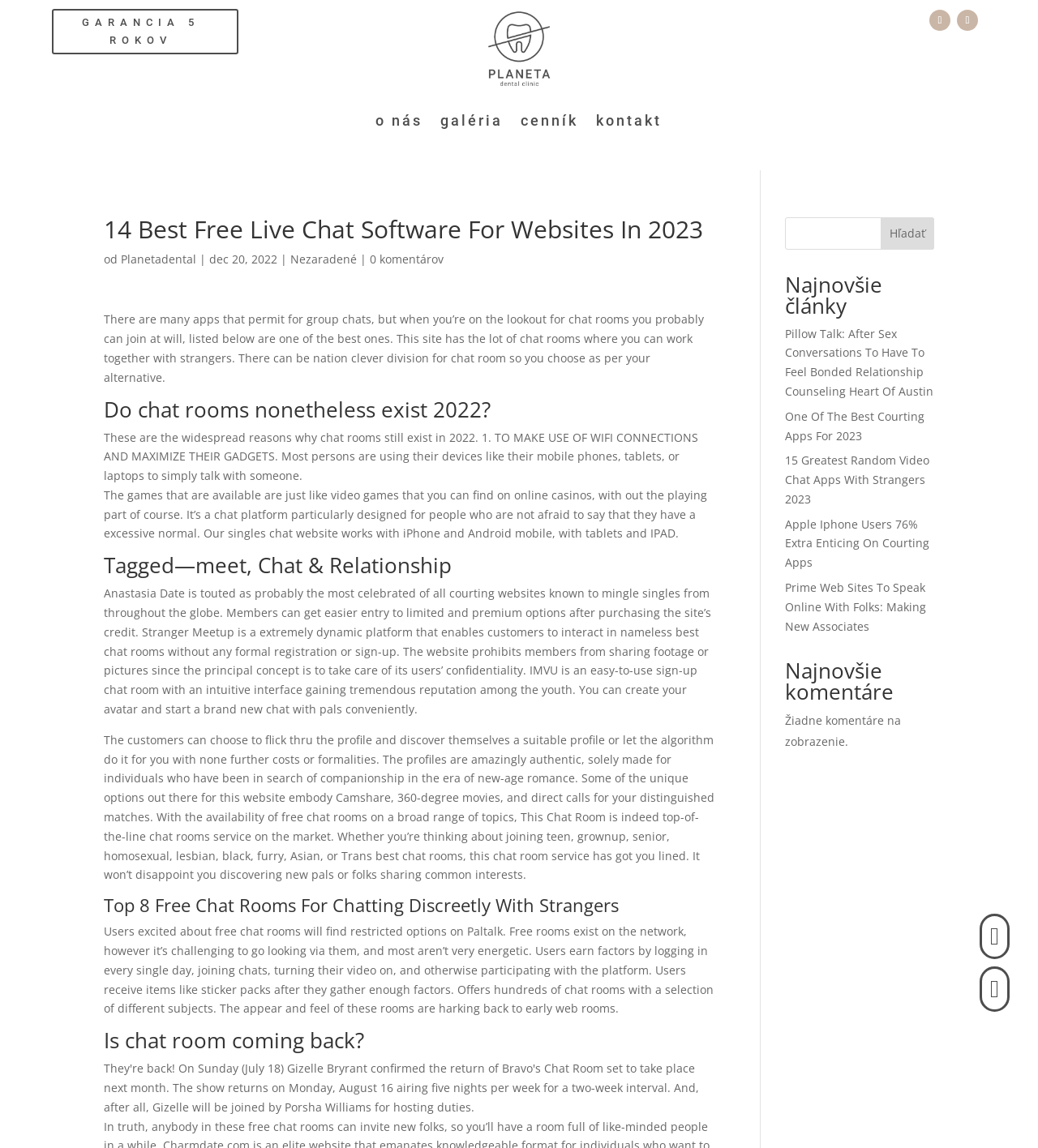Find the bounding box coordinates of the element to click in order to complete this instruction: "go to the galéria page". The bounding box coordinates must be four float numbers between 0 and 1, denoted as [left, top, right, bottom].

[0.425, 0.076, 0.485, 0.134]